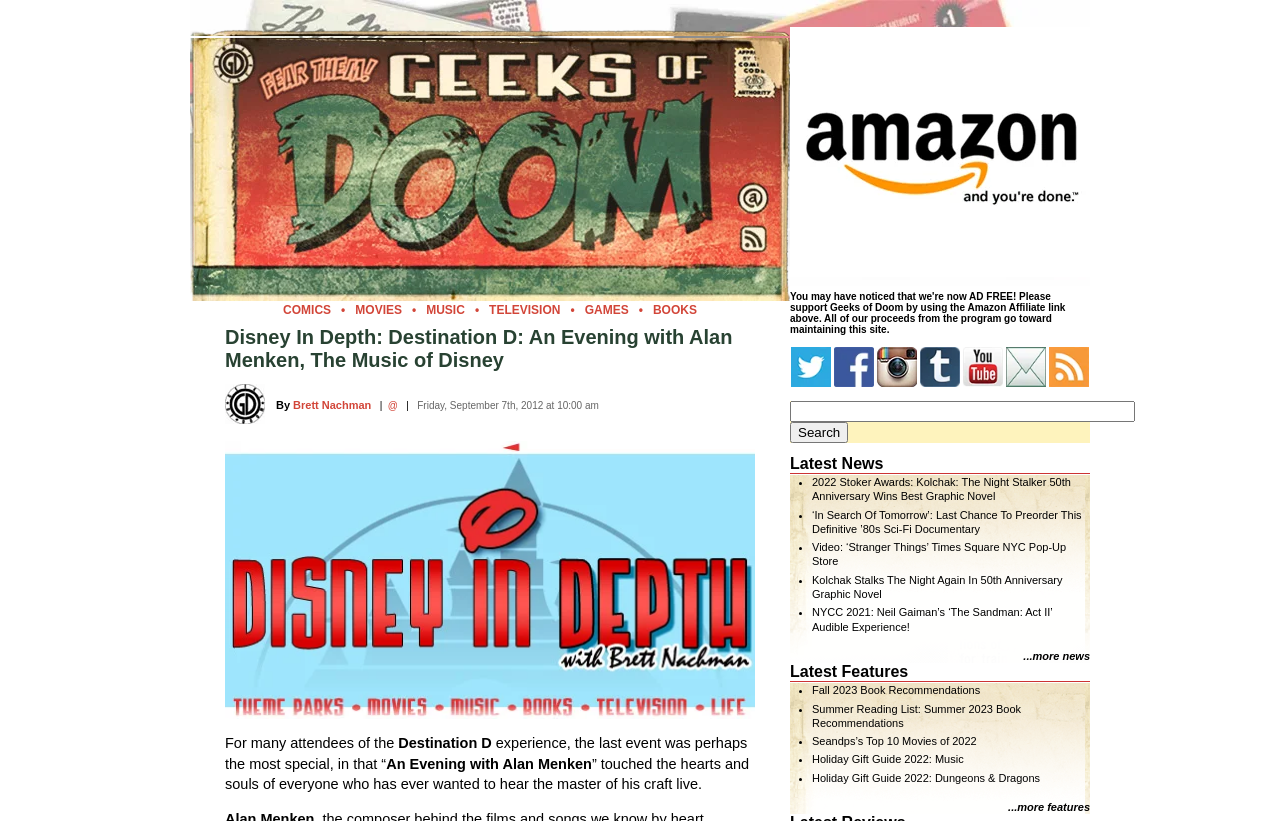Find and indicate the bounding box coordinates of the region you should select to follow the given instruction: "Report anything wrong with this page".

None